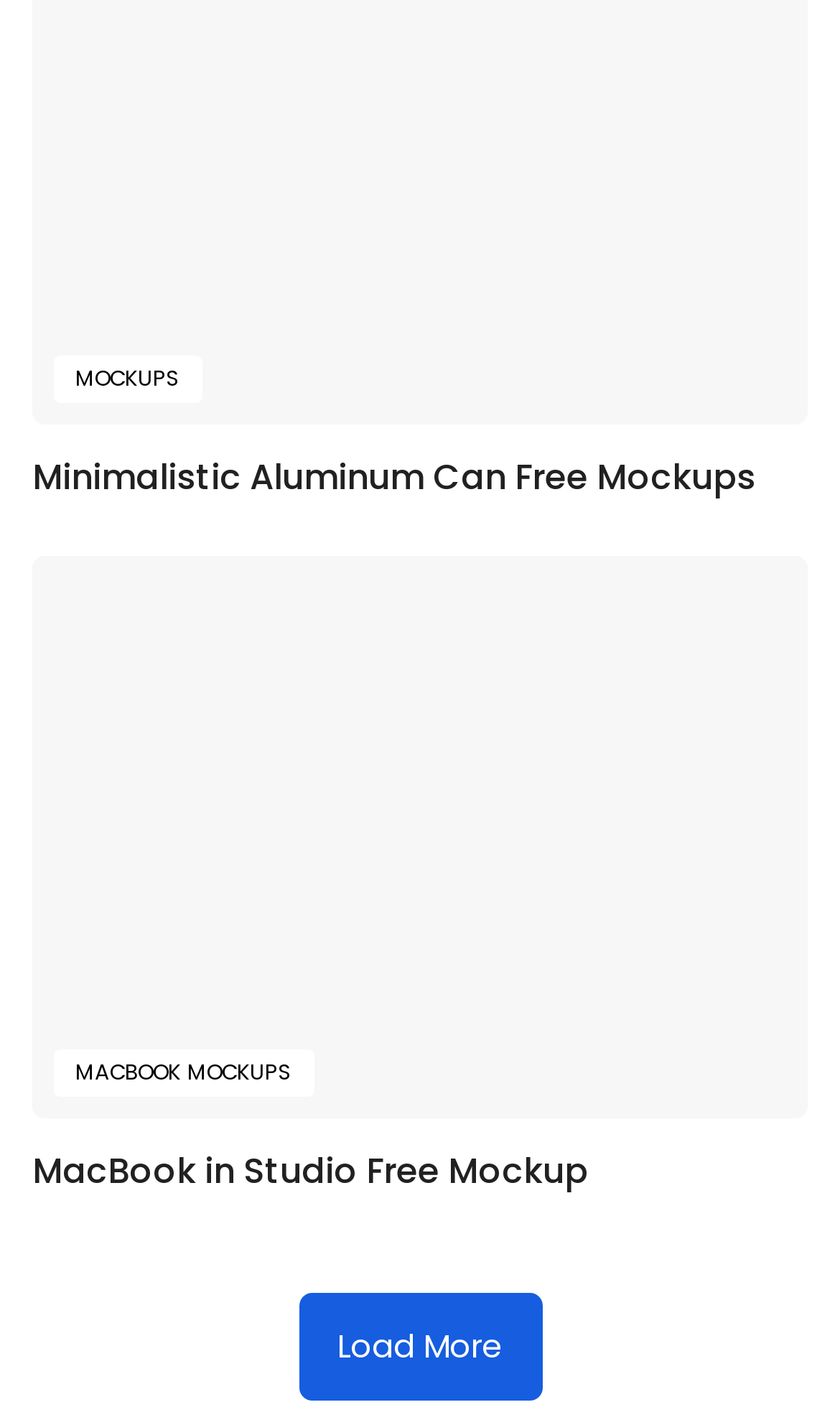Please provide a brief answer to the question using only one word or phrase: 
How many mockup categories are listed on the page?

2